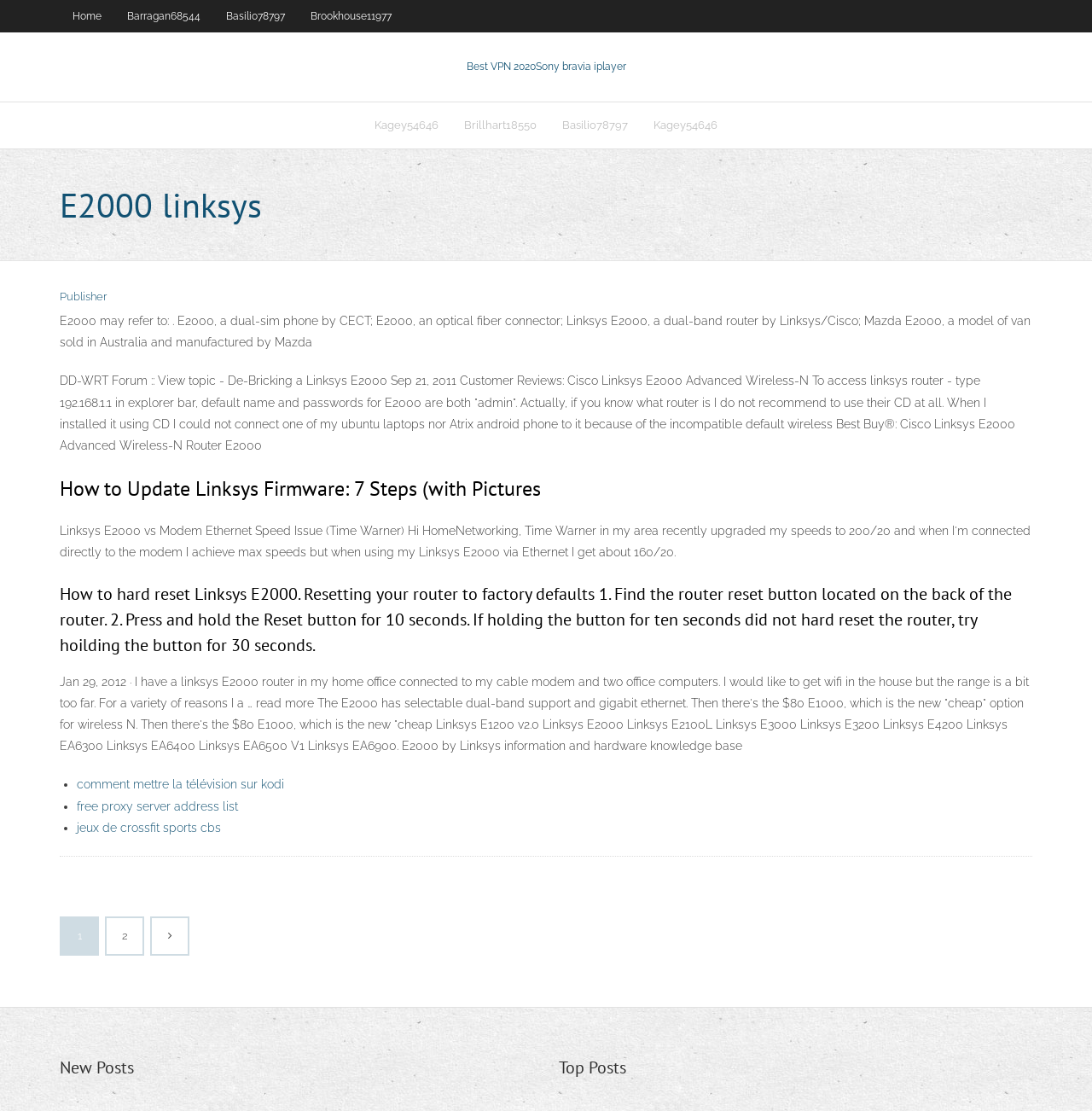Determine the bounding box coordinates of the element that should be clicked to execute the following command: "Click on the 'How to Update Linksys Firmware' heading".

[0.055, 0.426, 0.945, 0.454]